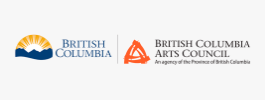Describe all the visual components present in the image.

The image features the logos of "British Columbia" and the "British Columbia Arts Council." The left side displays the British Columbia logo, characterized by a sun rising over stylized mountains and ocean waves, symbolizing the province's natural beauty and vibrant landscape. Adjacent to it, the British Columbia Arts Council logo, designed in bold red, showcases an abstract representation of cultural significance. This image reflects the collaboration and support for the arts within the province, highlighting the efforts of the Arts Council, an agency of the Provincial Government dedicated to promoting and enhancing artistic endeavors across British Columbia.